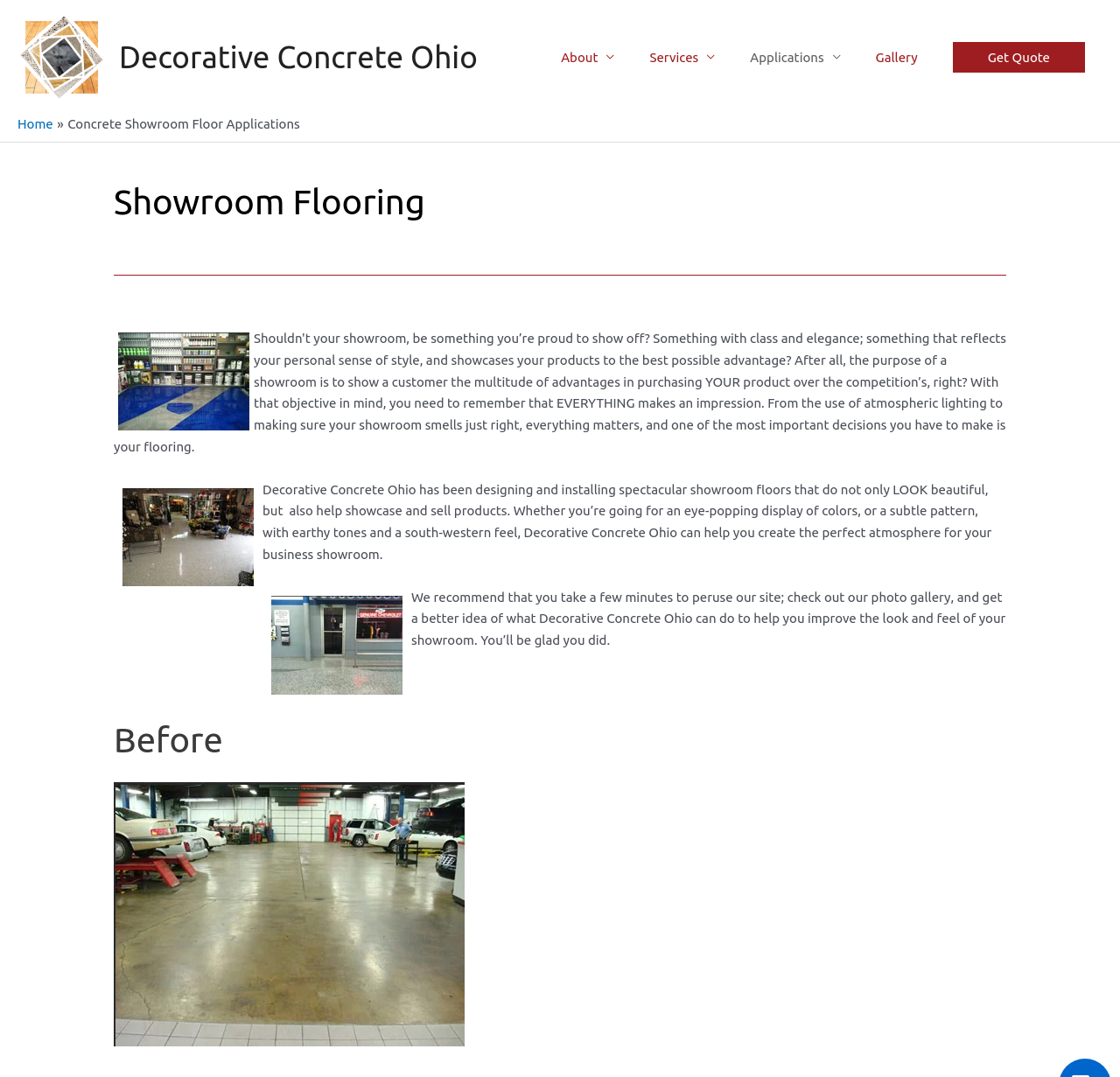Answer the question in one word or a short phrase:
What is the benefit of having a beautiful showroom floor?

Helps showcase and sell products